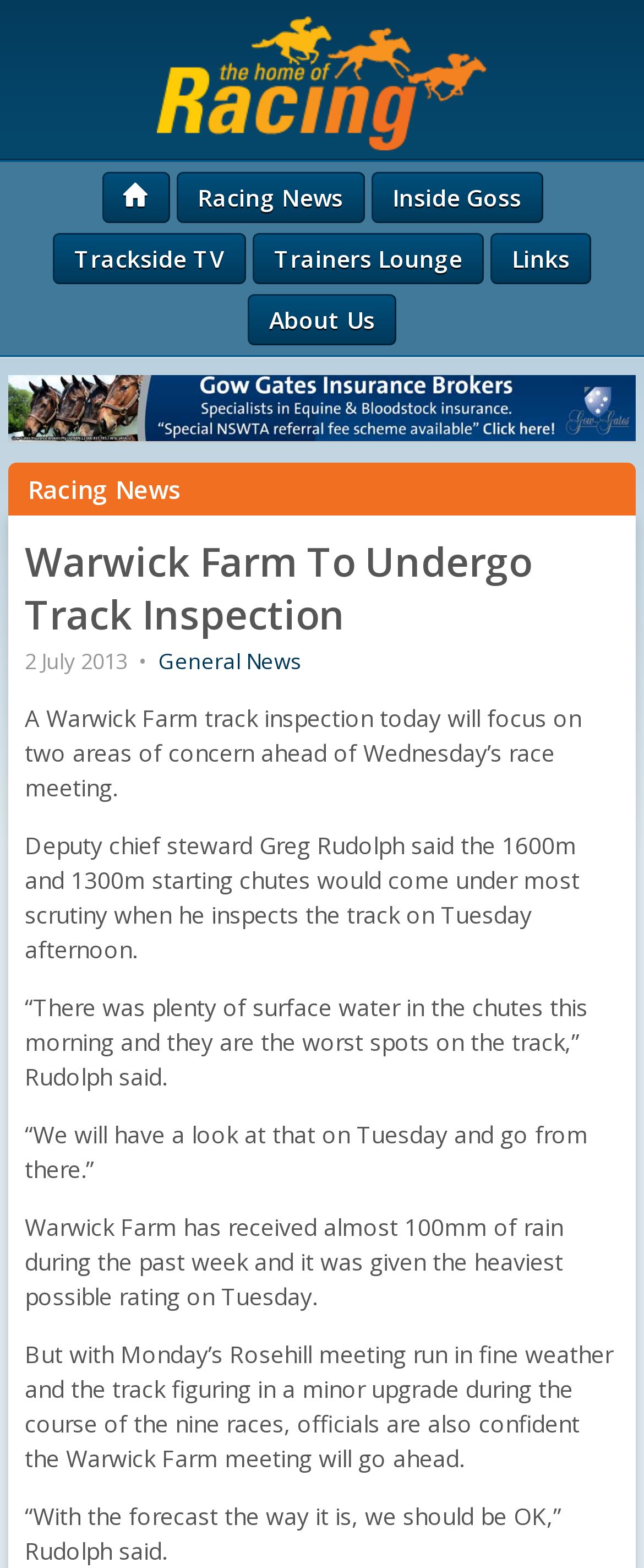Give a one-word or phrase response to the following question: What is the date of the news article?

2 July 2013